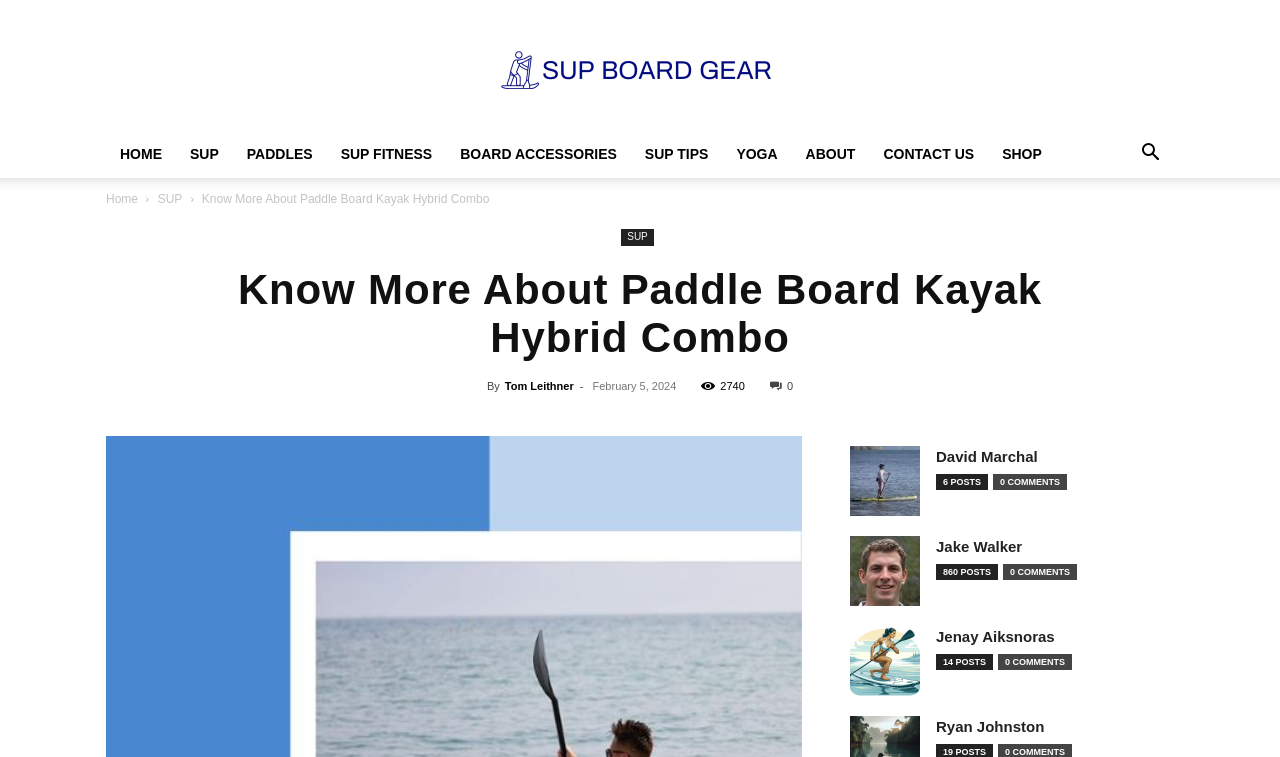How many links are there in the top navigation bar?
Look at the image and respond with a single word or a short phrase.

8